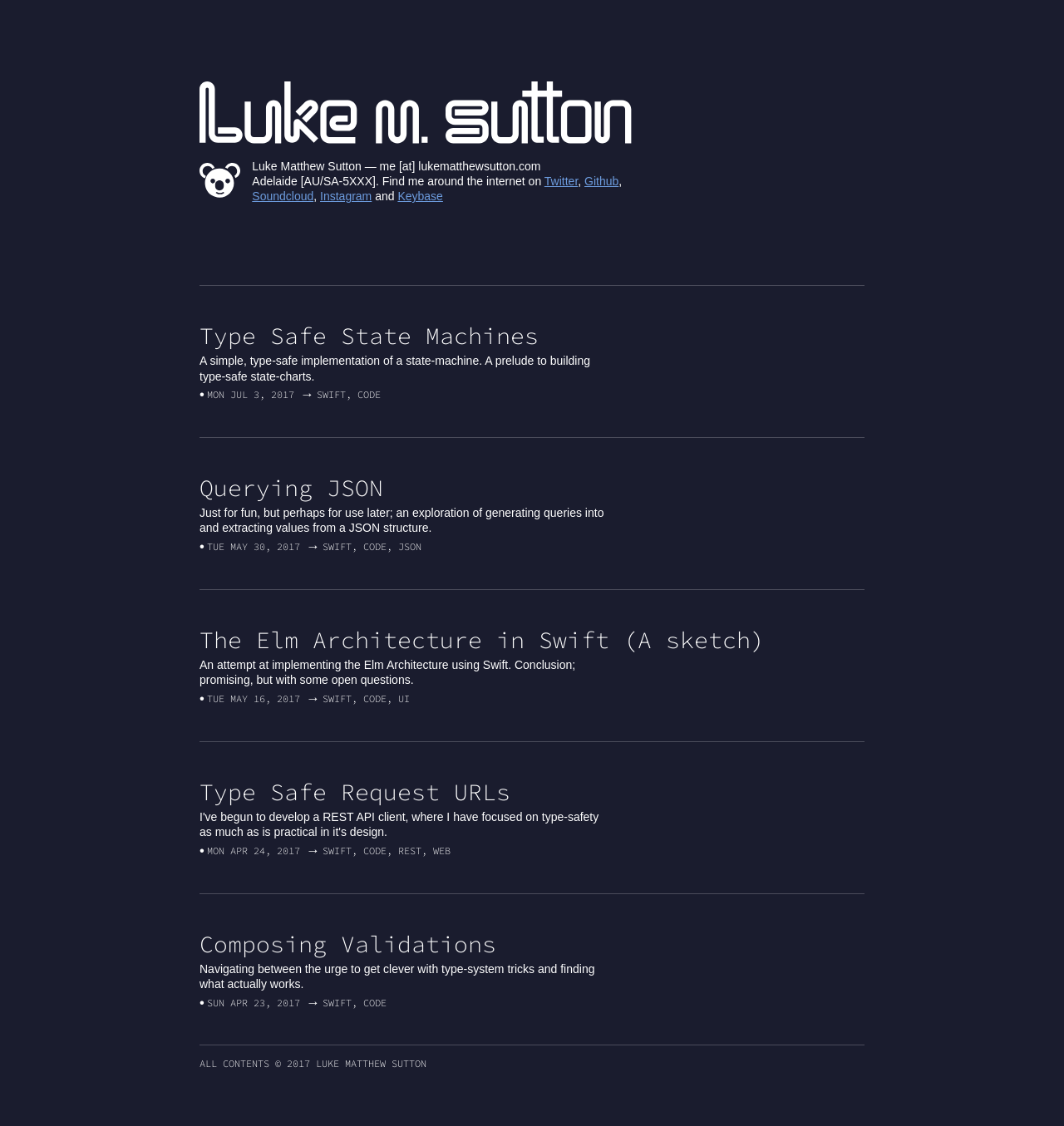Please identify the bounding box coordinates of the element that needs to be clicked to perform the following instruction: "Check Twitter profile".

[0.512, 0.155, 0.543, 0.167]